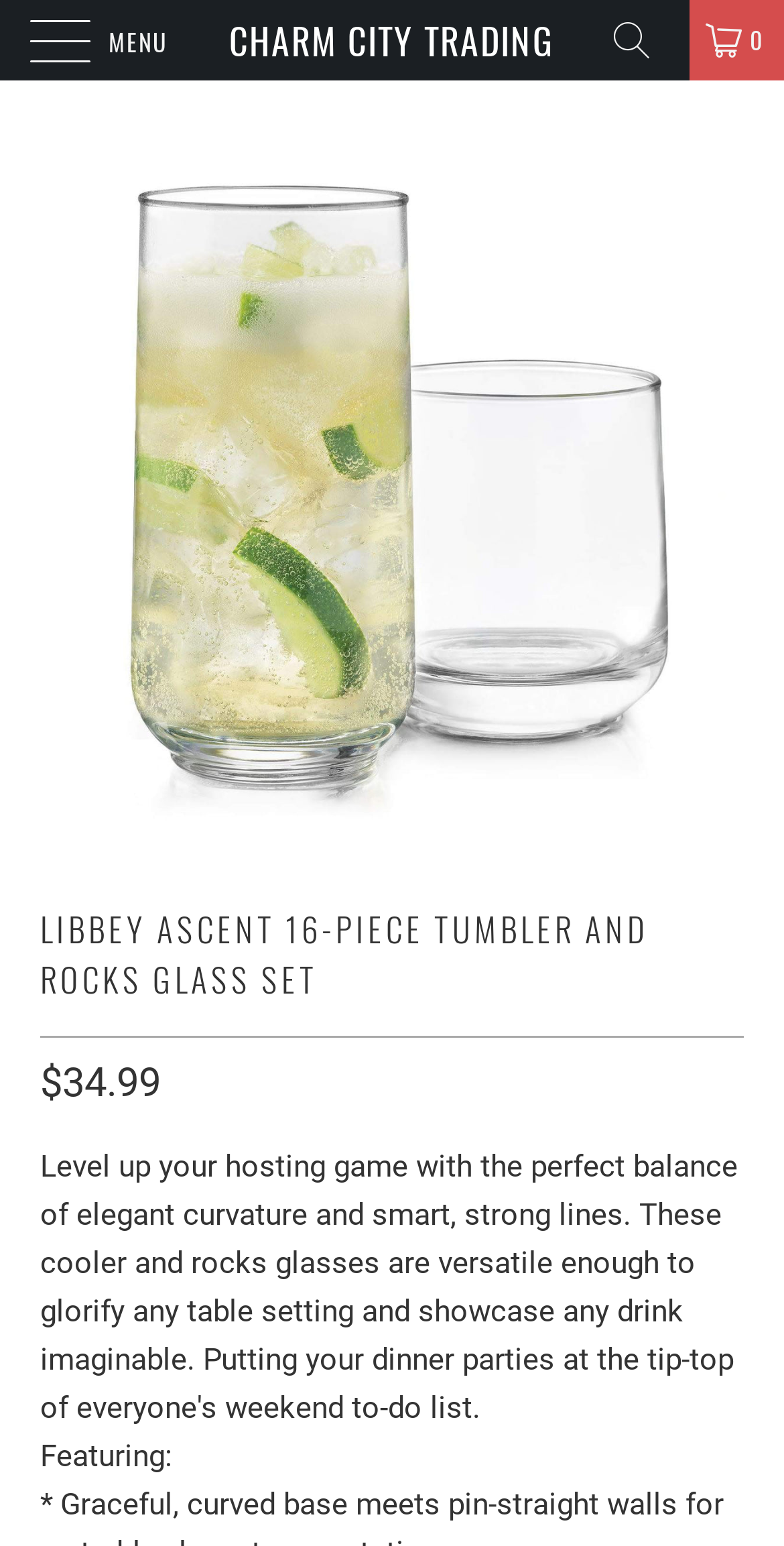Generate the text content of the main headline of the webpage.

LIBBEY ASCENT 16-PIECE TUMBLER AND ROCKS GLASS SET